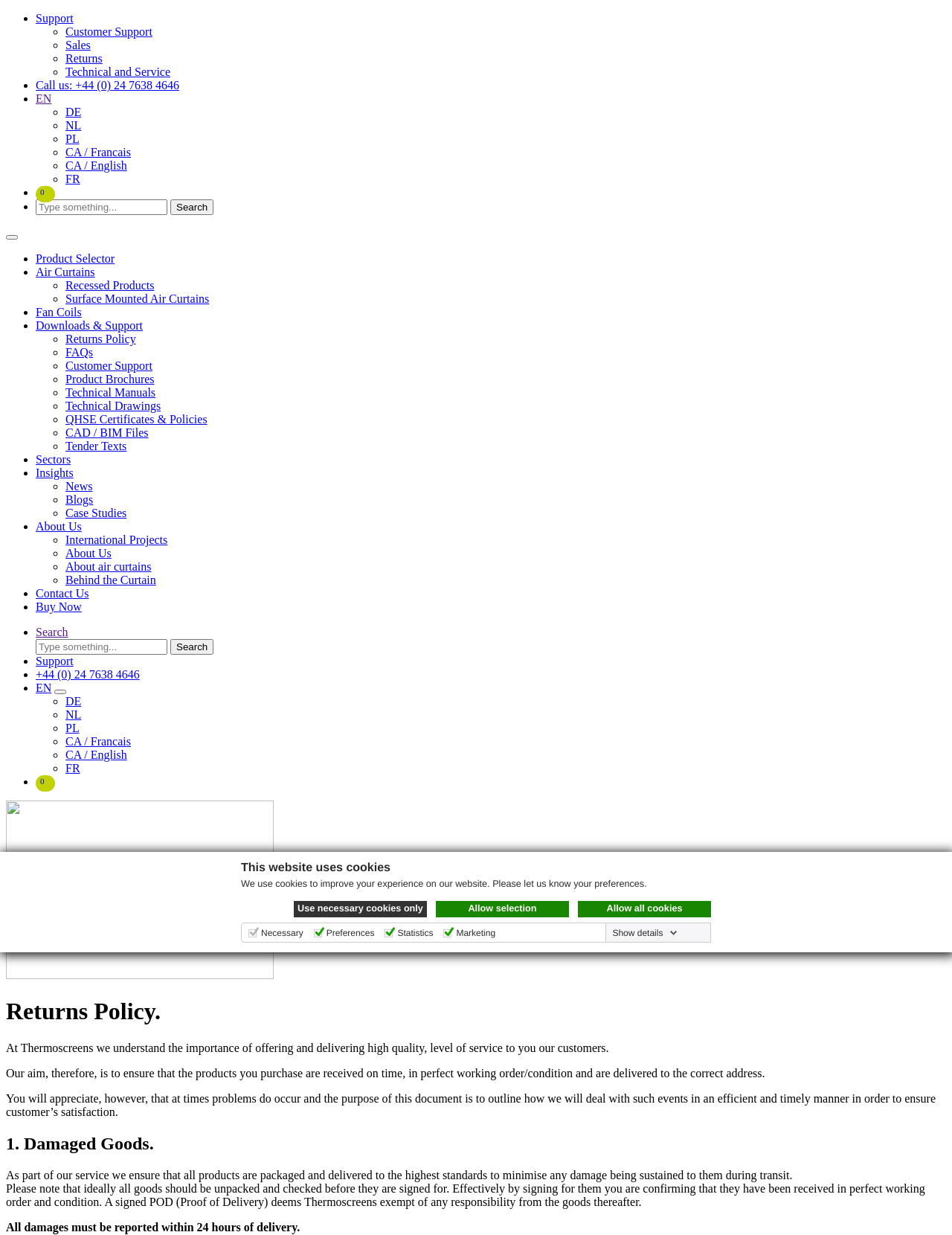Using the provided element description: "About Us", determine the bounding box coordinates of the corresponding UI element in the screenshot.

[0.069, 0.443, 0.117, 0.453]